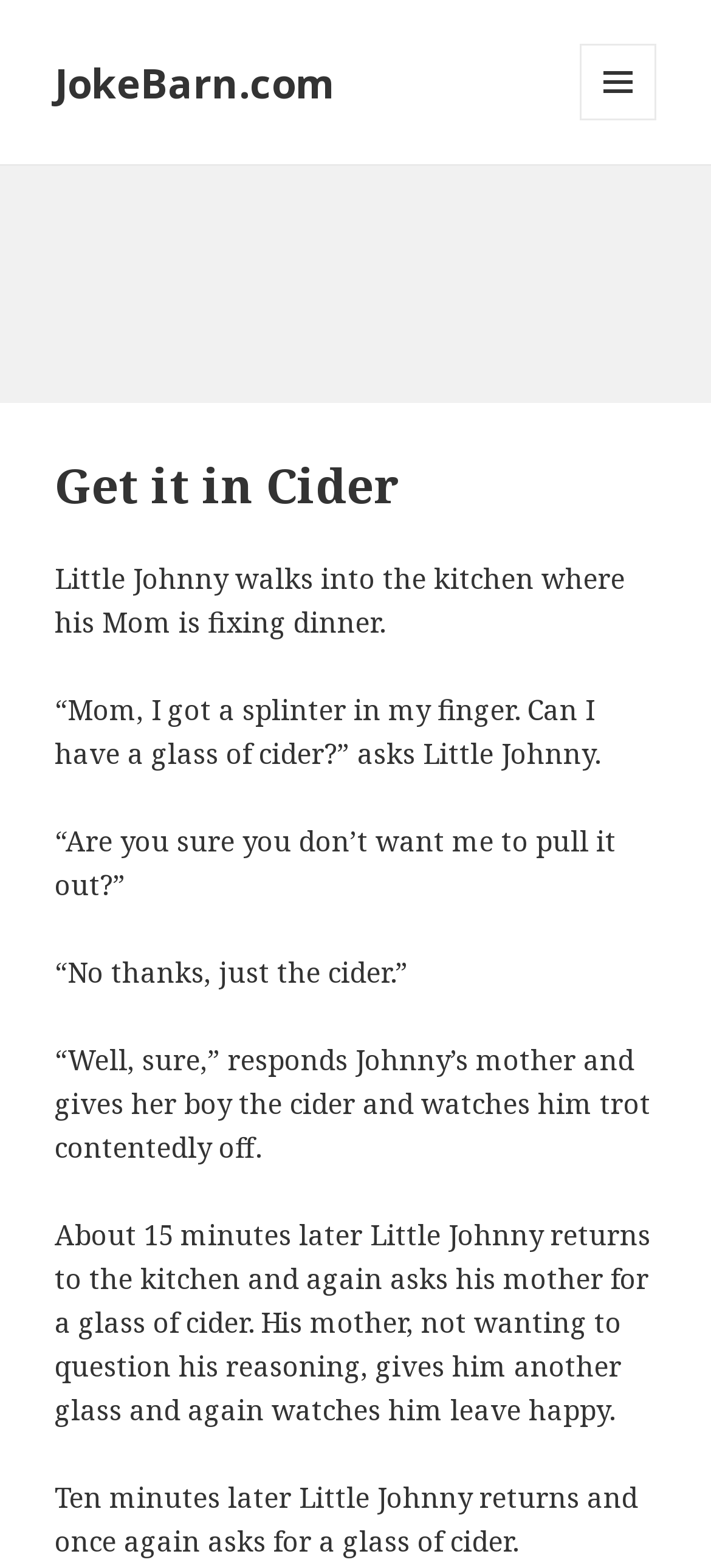Identify the bounding box coordinates of the HTML element based on this description: "Menu and widgets".

[0.815, 0.028, 0.923, 0.077]